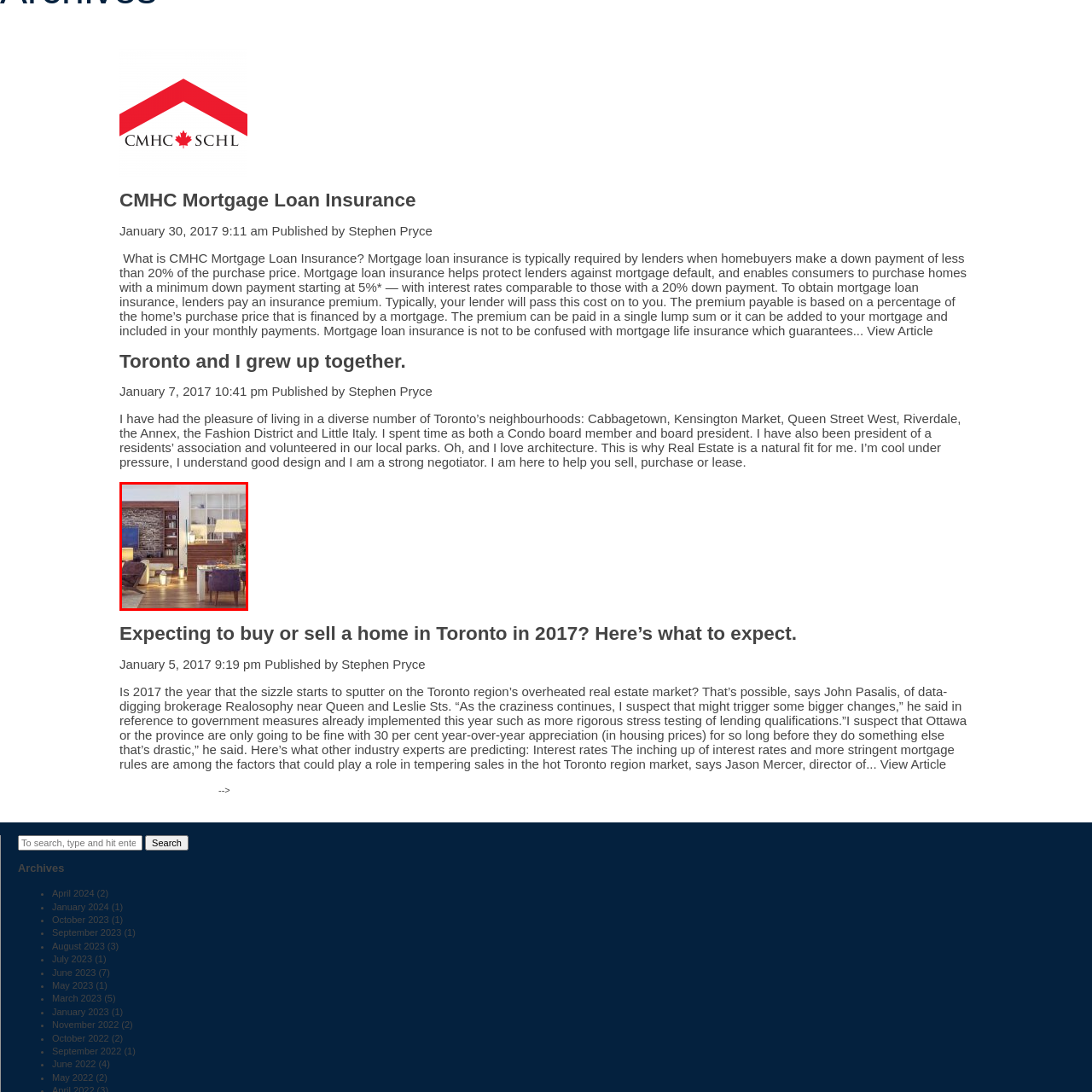Identify the content inside the red box and answer the question using a brief word or phrase: What material is the feature wall made of?

Stone